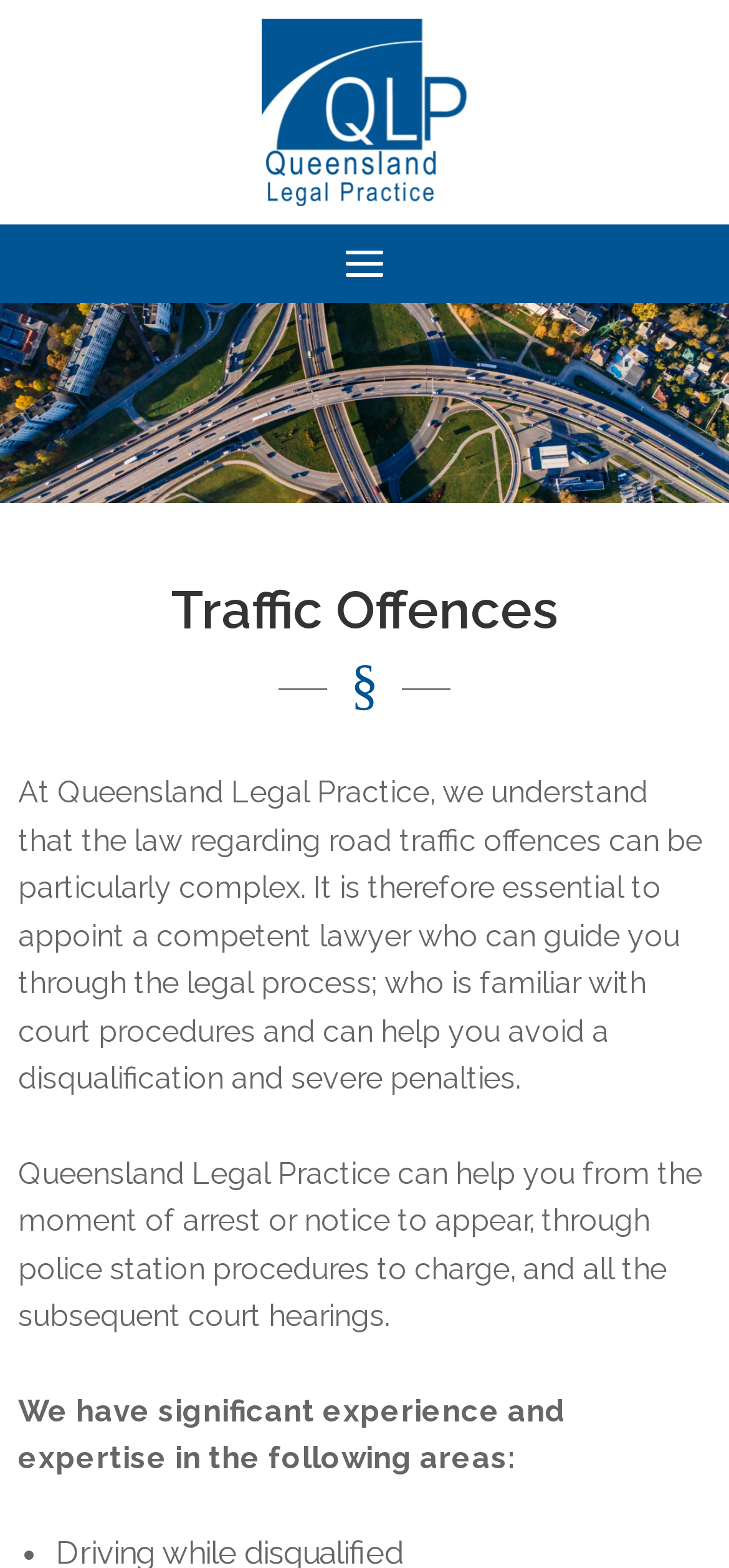Respond with a single word or short phrase to the following question: 
What areas of expertise does Queensland Legal Practice have?

Multiple areas